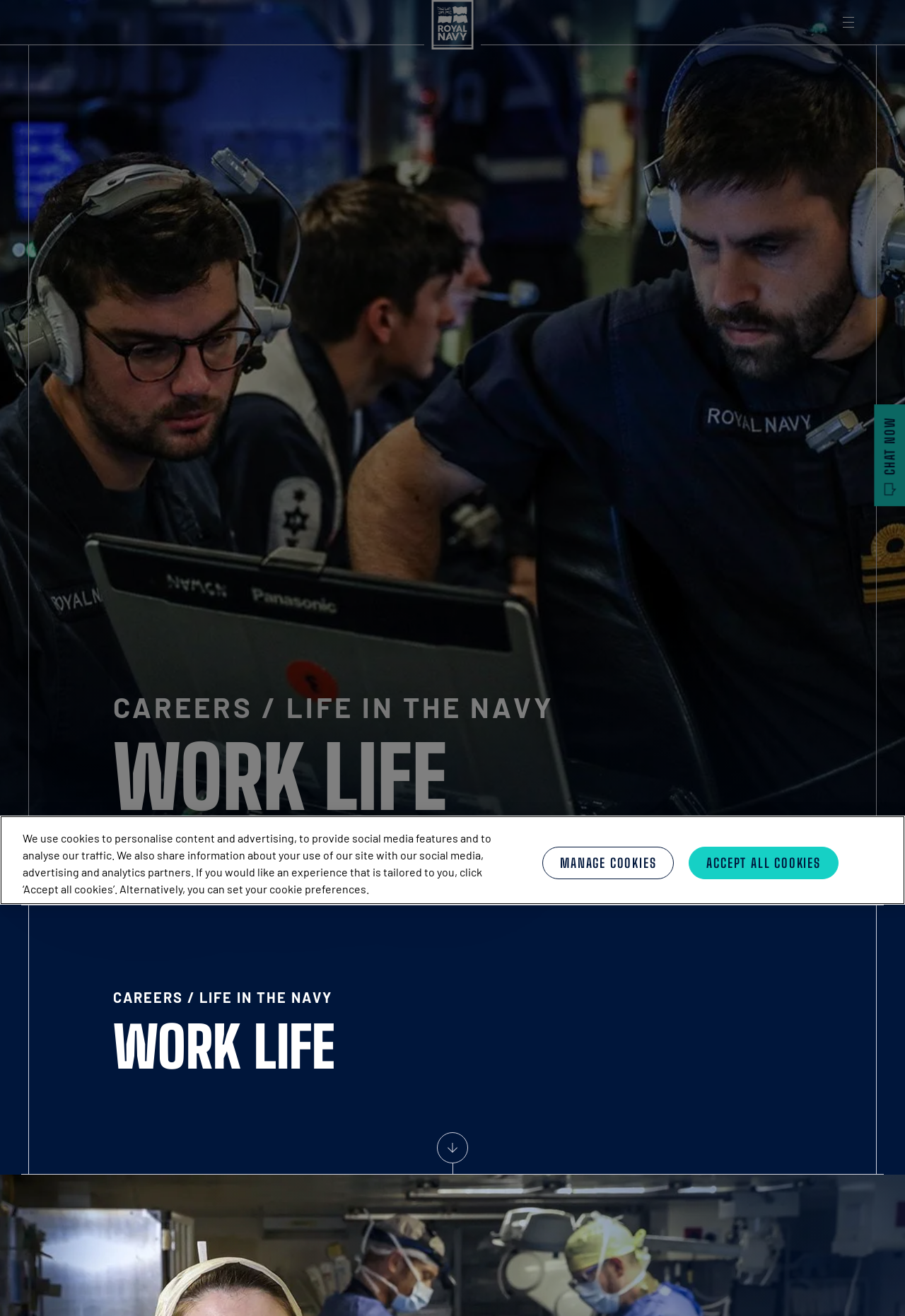Please determine the bounding box coordinates of the section I need to click to accomplish this instruction: "Click the Royal Navy Logo".

[0.477, 0.0, 0.523, 0.038]